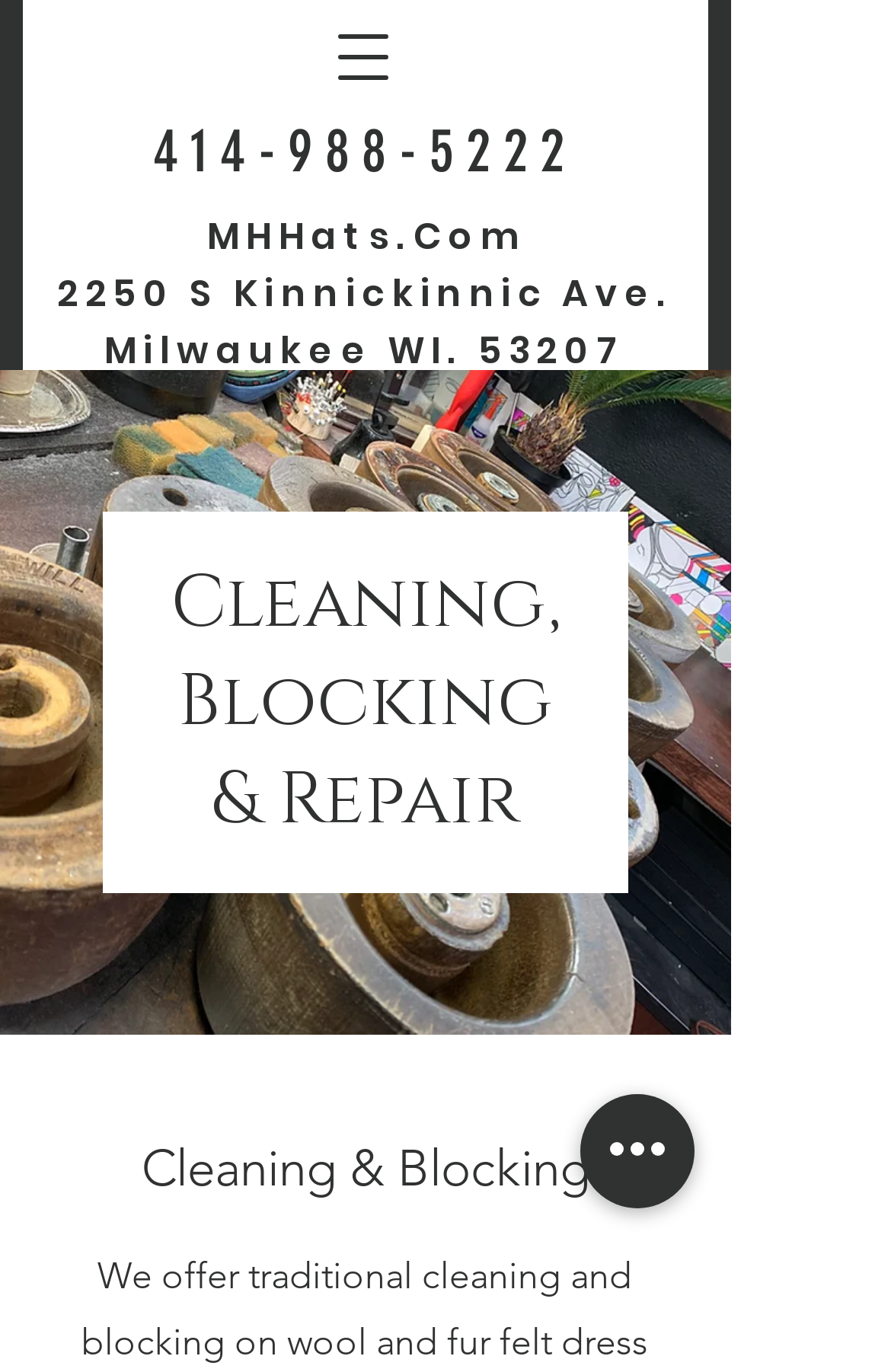What is the purpose of the 'Open navigation menu' button?
Could you answer the question with a detailed and thorough explanation?

I inferred the purpose of the button by looking at its text content, which suggests that it will open a navigation menu when clicked.